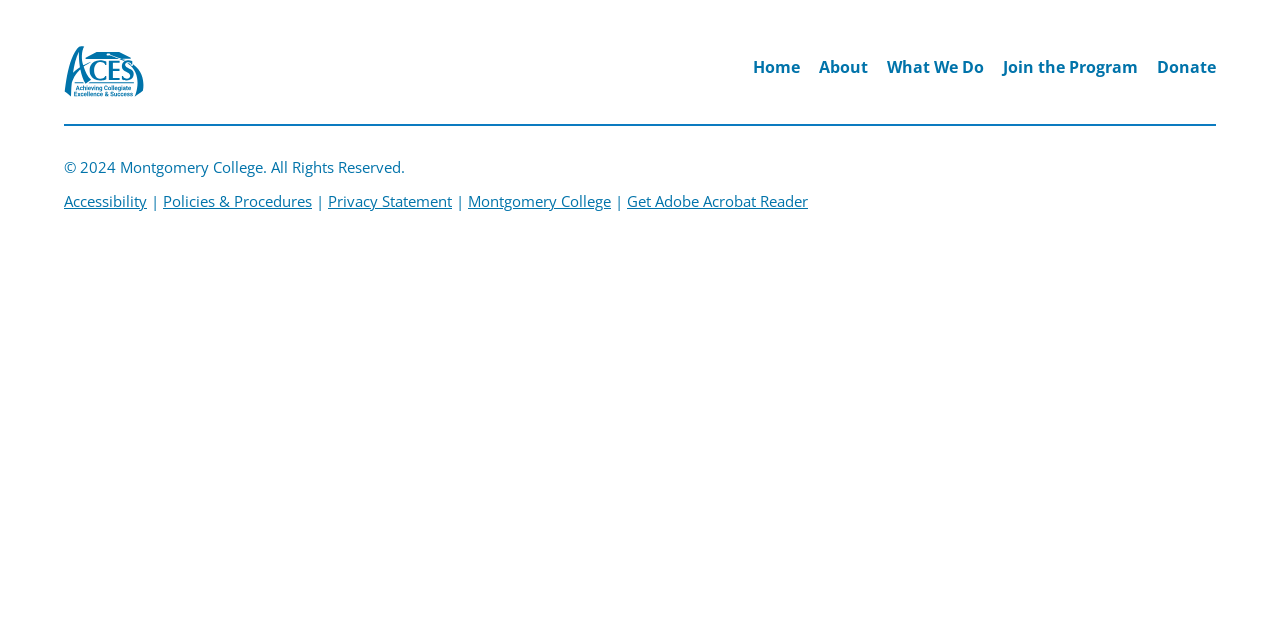Locate the UI element described as follows: "Accessibility". Return the bounding box coordinates as four float numbers between 0 and 1 in the order [left, top, right, bottom].

[0.05, 0.298, 0.115, 0.329]